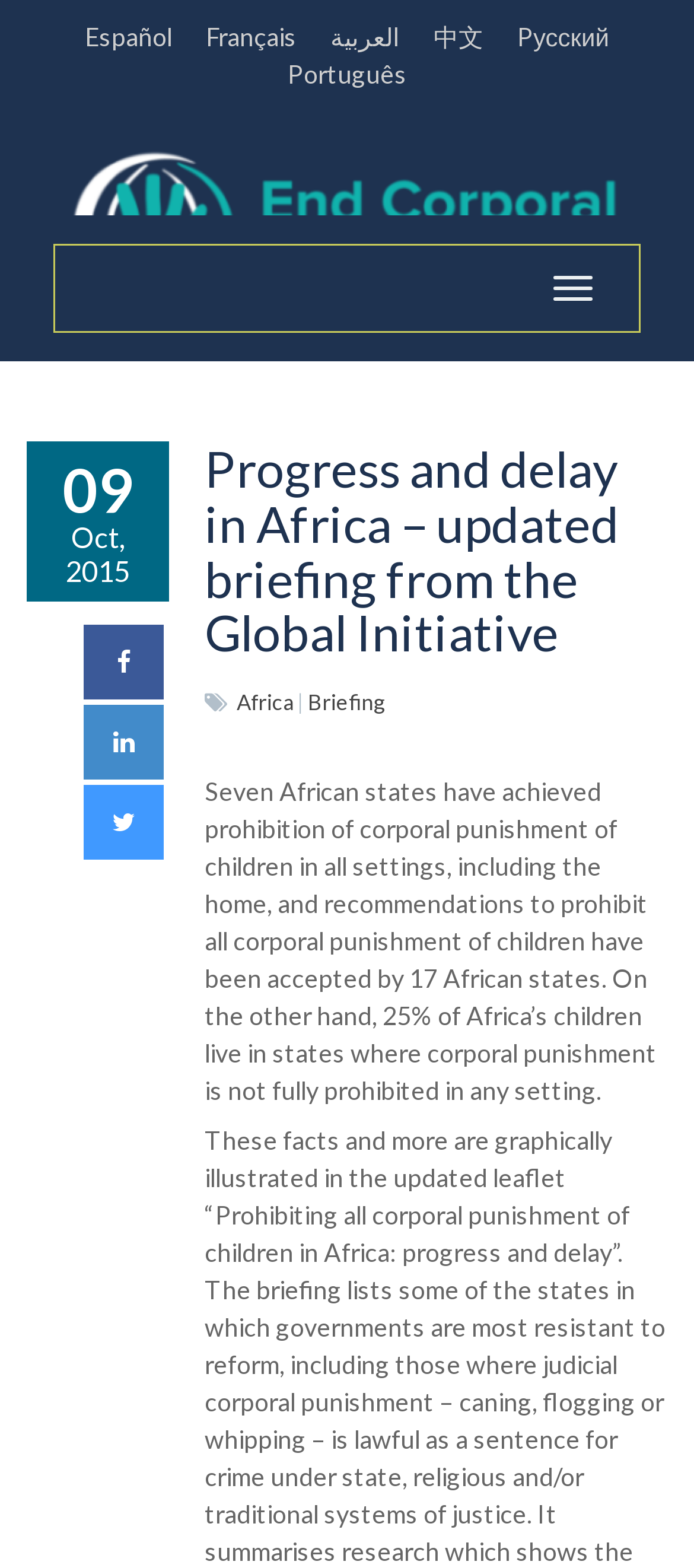Can you look at the image and give a comprehensive answer to the question:
What is the purpose of the button at the top right?

The button at the top right of the webpage has a description of 'Toggle navigation', suggesting that it is used to toggle the navigation menu on and off.